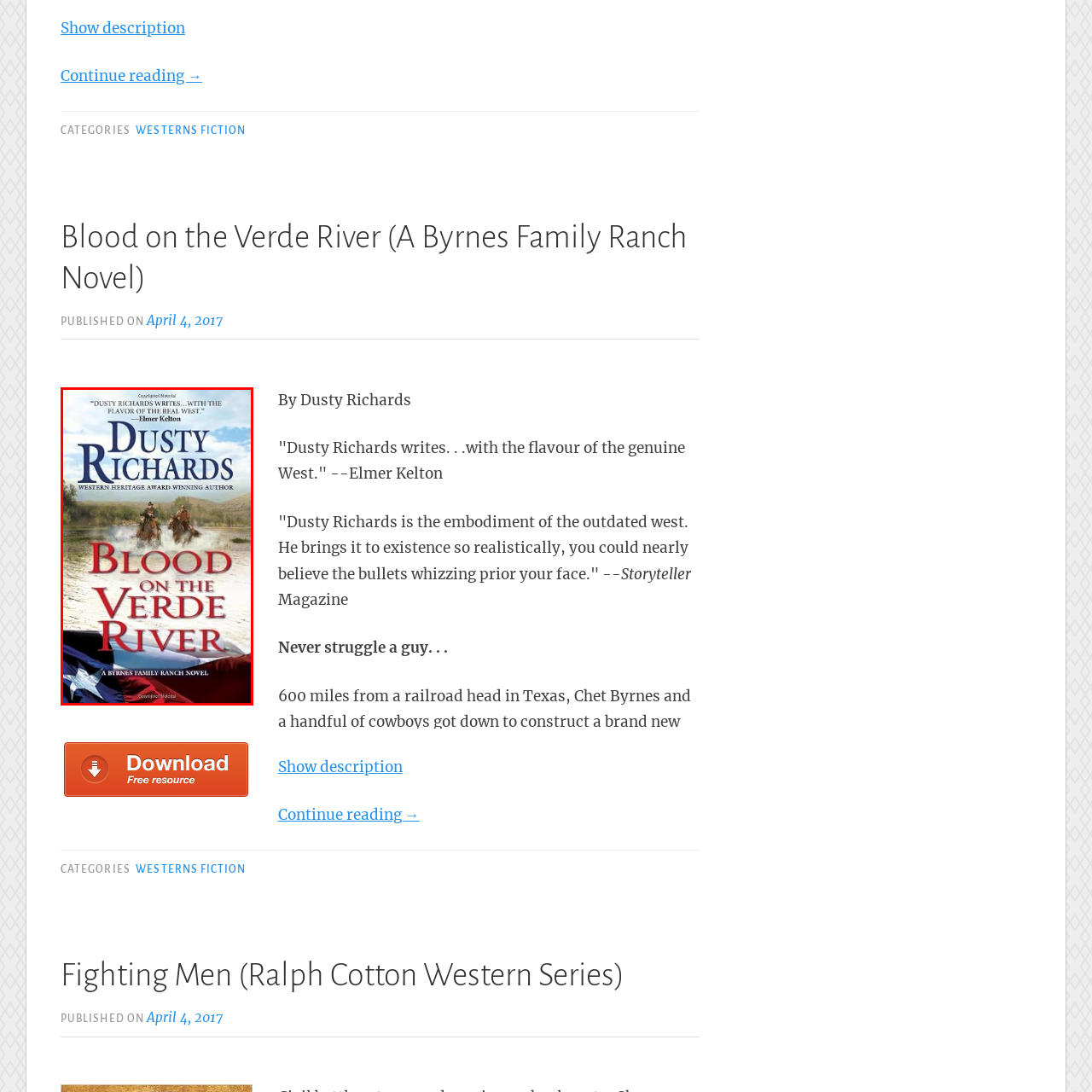What is the series of the book? Please look at the image within the red bounding box and provide a one-word or short-phrase answer based on what you see.

Byrnes Family Ranch Novel